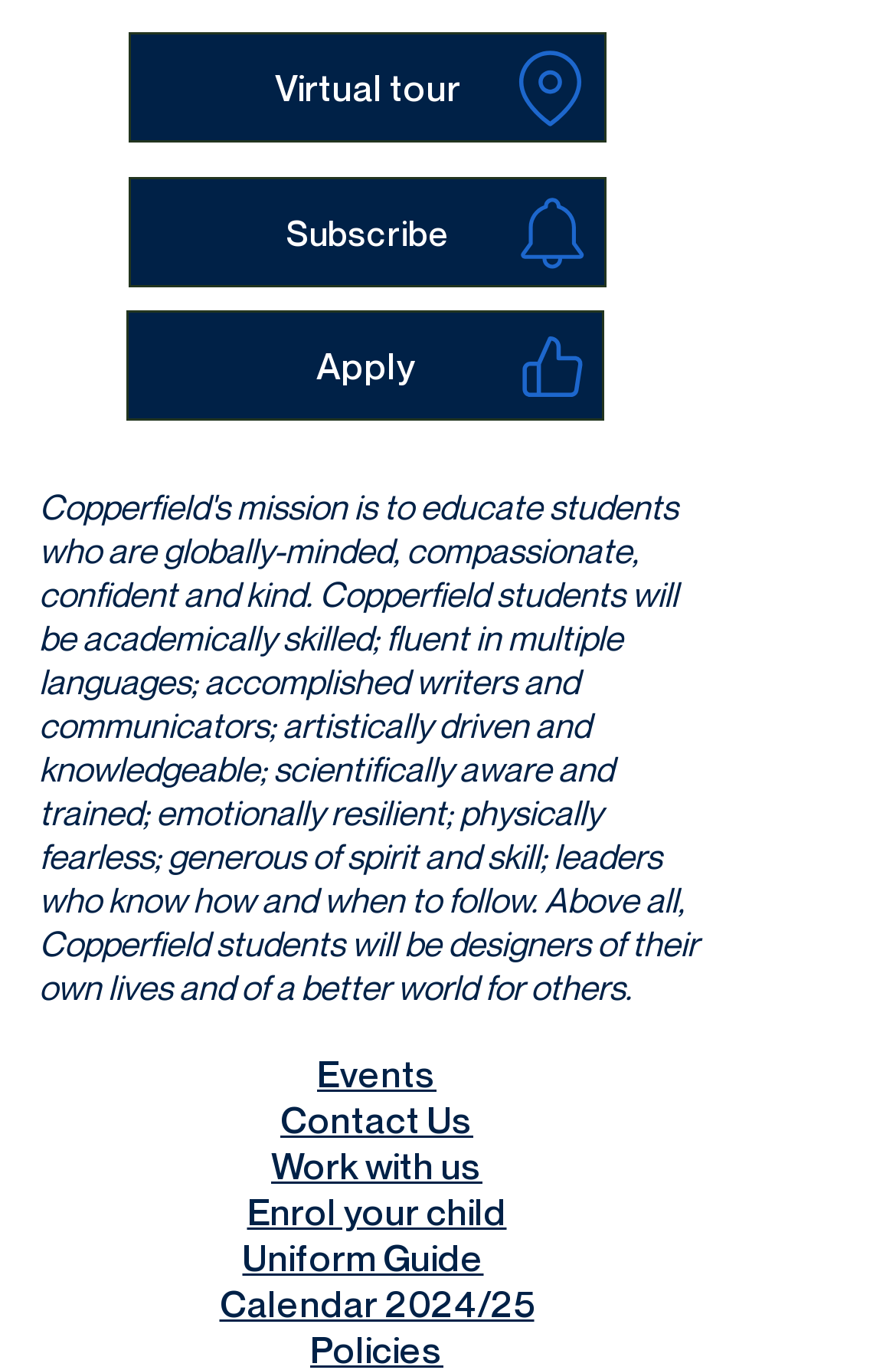How many buttons are on the top section?
Using the image as a reference, give a one-word or short phrase answer.

3